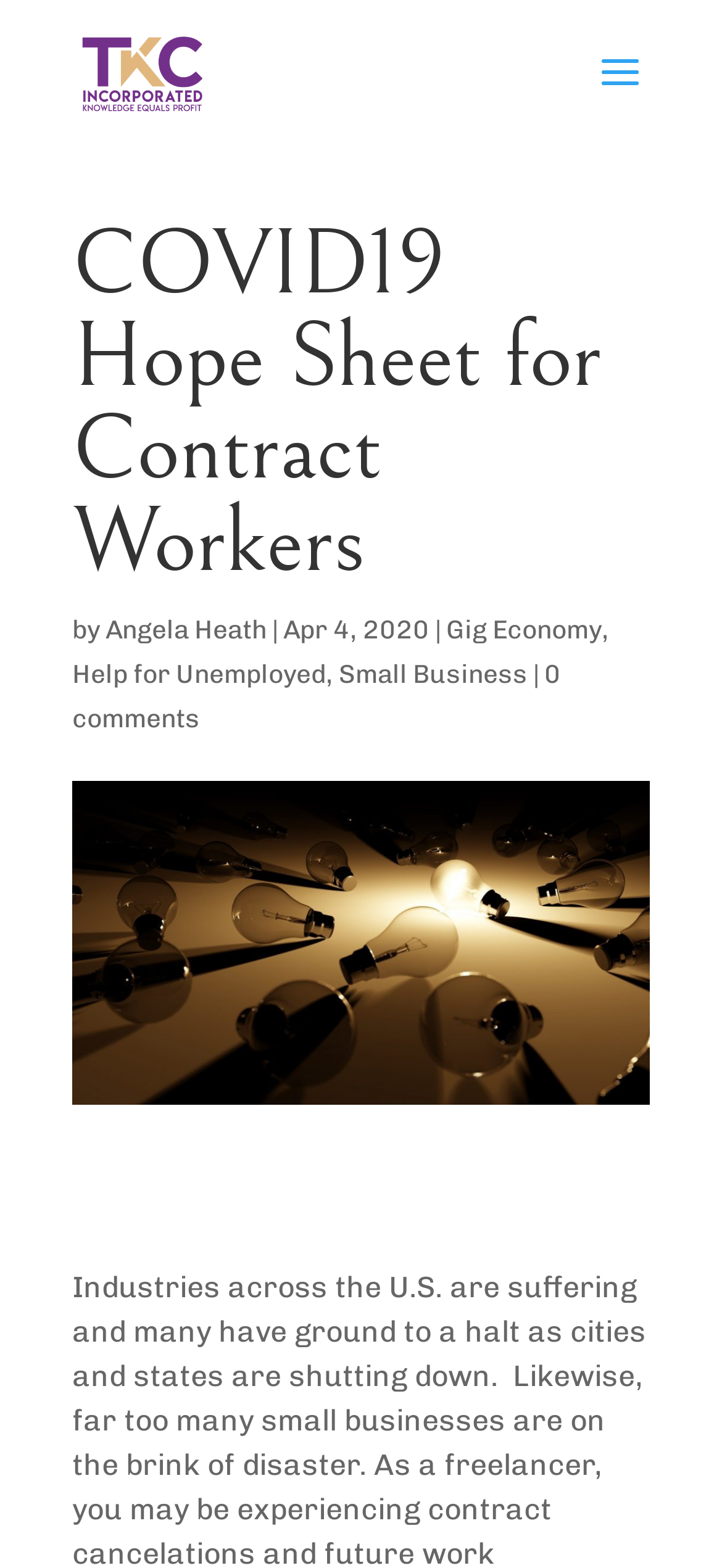Please find the bounding box for the UI element described by: "0 comments".

[0.1, 0.42, 0.777, 0.469]